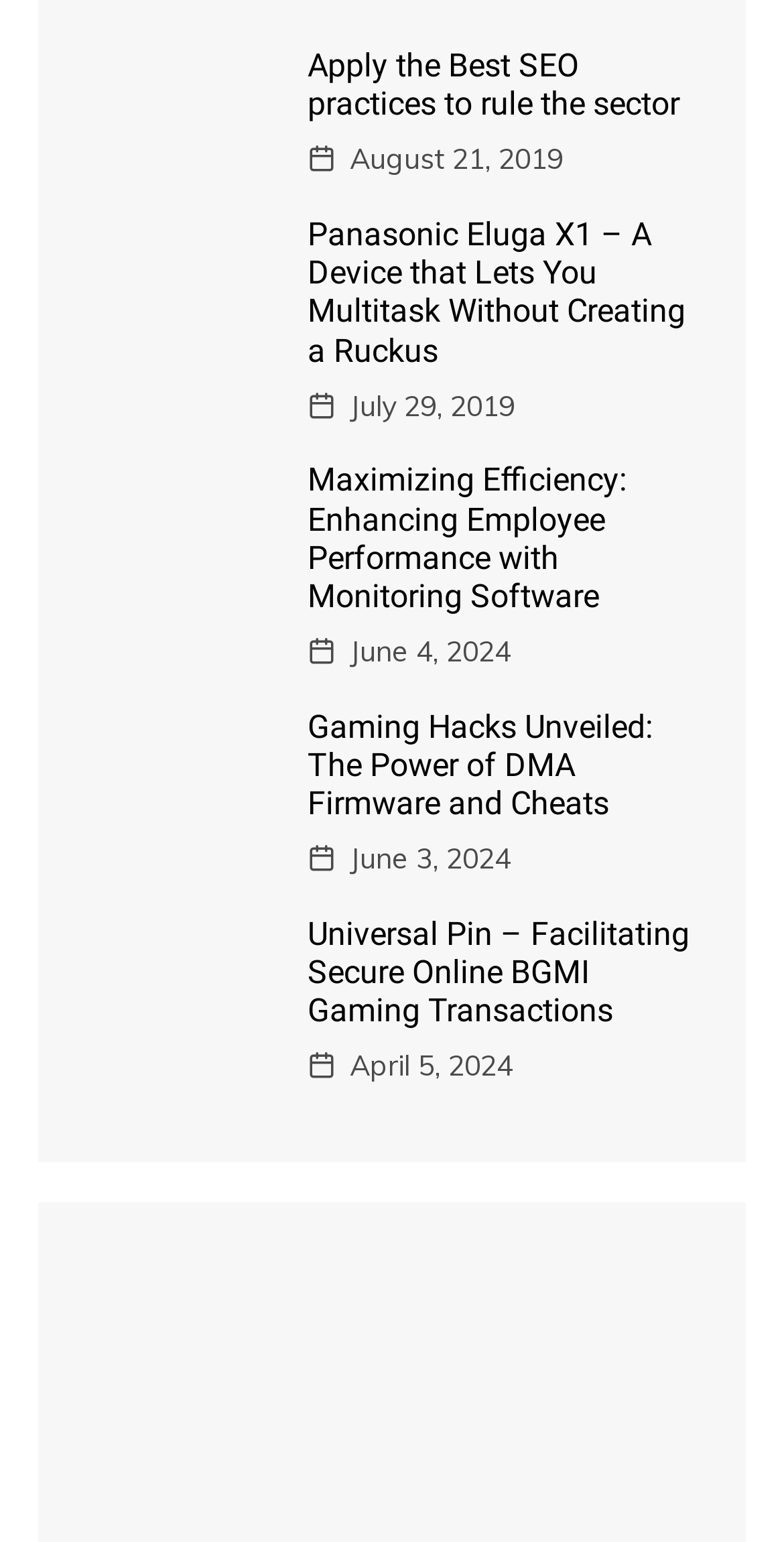Using the information from the screenshot, answer the following question thoroughly:
What is the purpose of the dates listed below each article?

The dates listed below each article, such as 'August 21, 2019' and 'June 4, 2024', appear to be the publication dates of the articles. This suggests that the purpose of the dates is to show when each article was published.